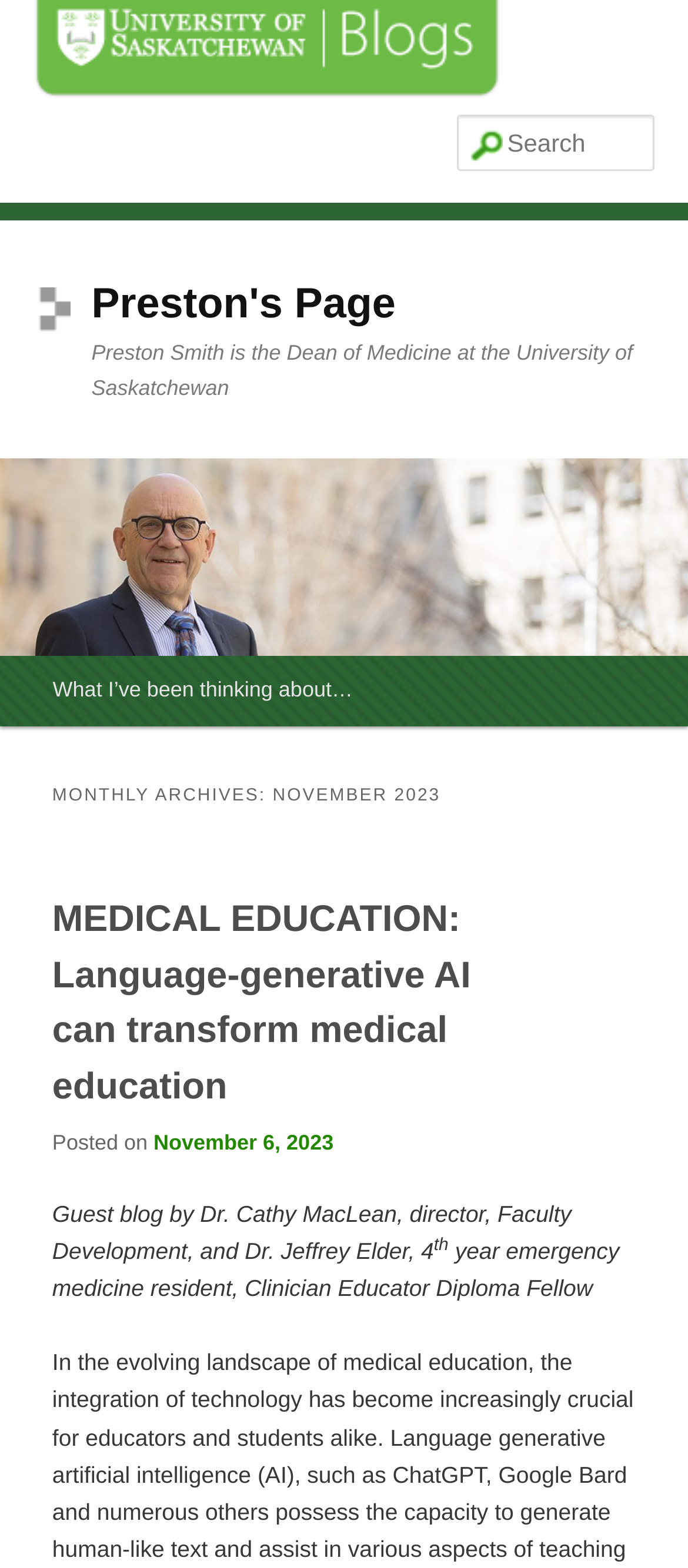Please look at the image and answer the question with a detailed explanation: What is the purpose of the textbox?

The answer can be found in the textbox element, which has a placeholder text 'Search', indicating that it is used for searching purposes.